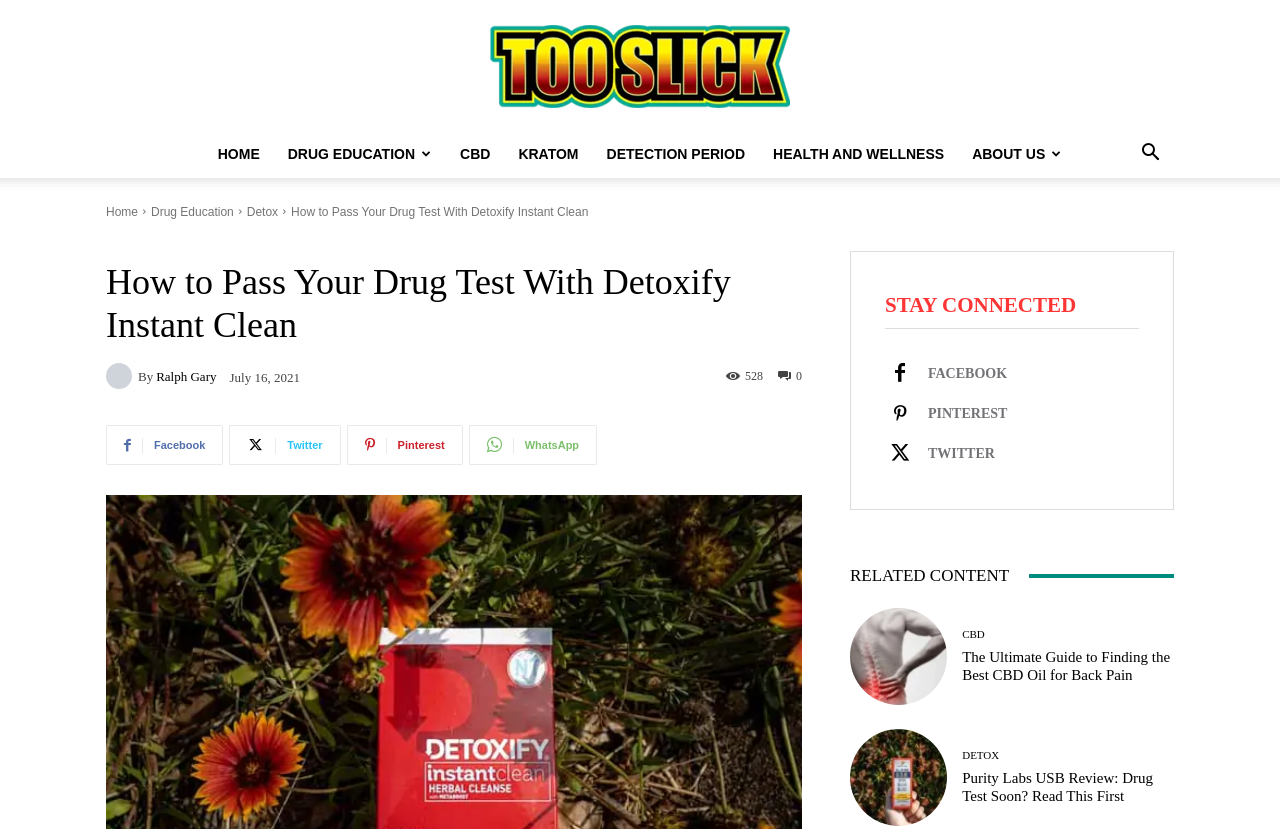Locate the bounding box coordinates of the region to be clicked to comply with the following instruction: "Search for something". The coordinates must be four float numbers between 0 and 1, in the form [left, top, right, bottom].

[0.88, 0.177, 0.917, 0.197]